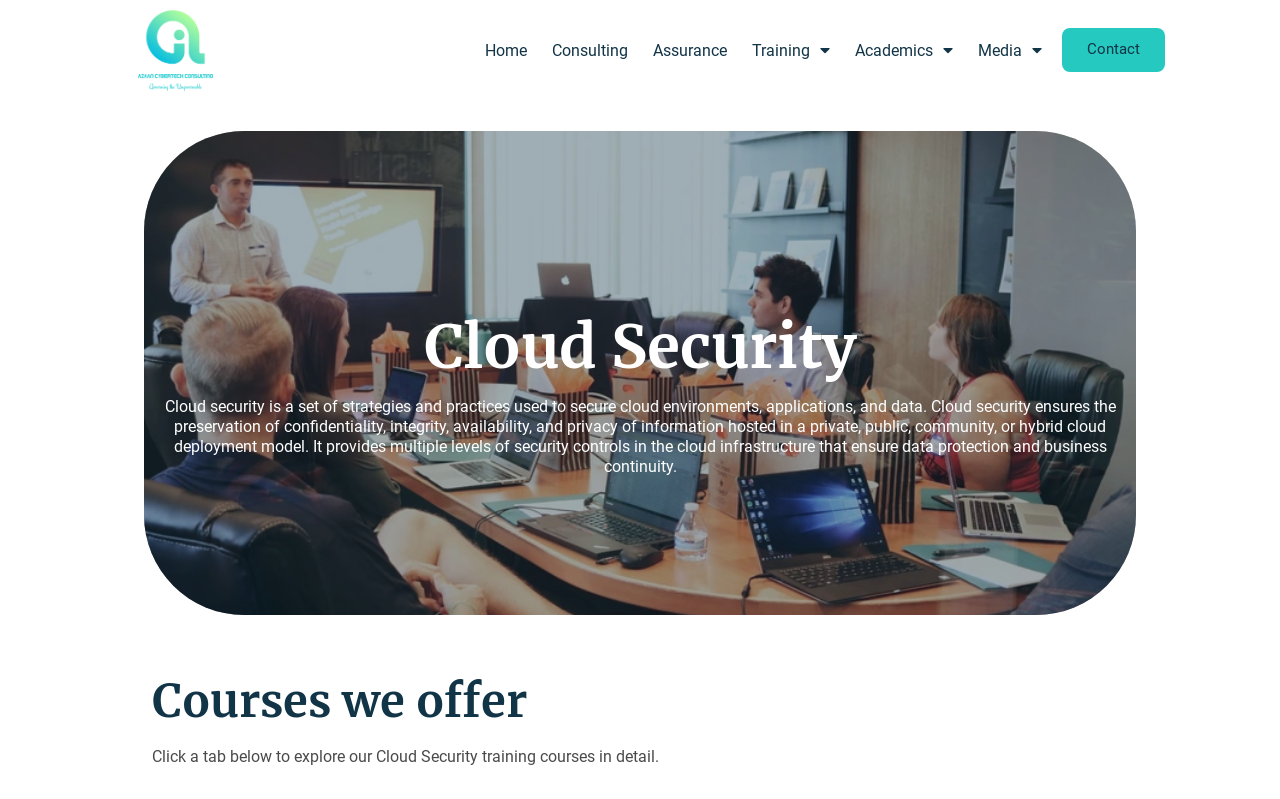Respond to the following query with just one word or a short phrase: 
What is the section below 'Cloud Security' about?

Courses offered